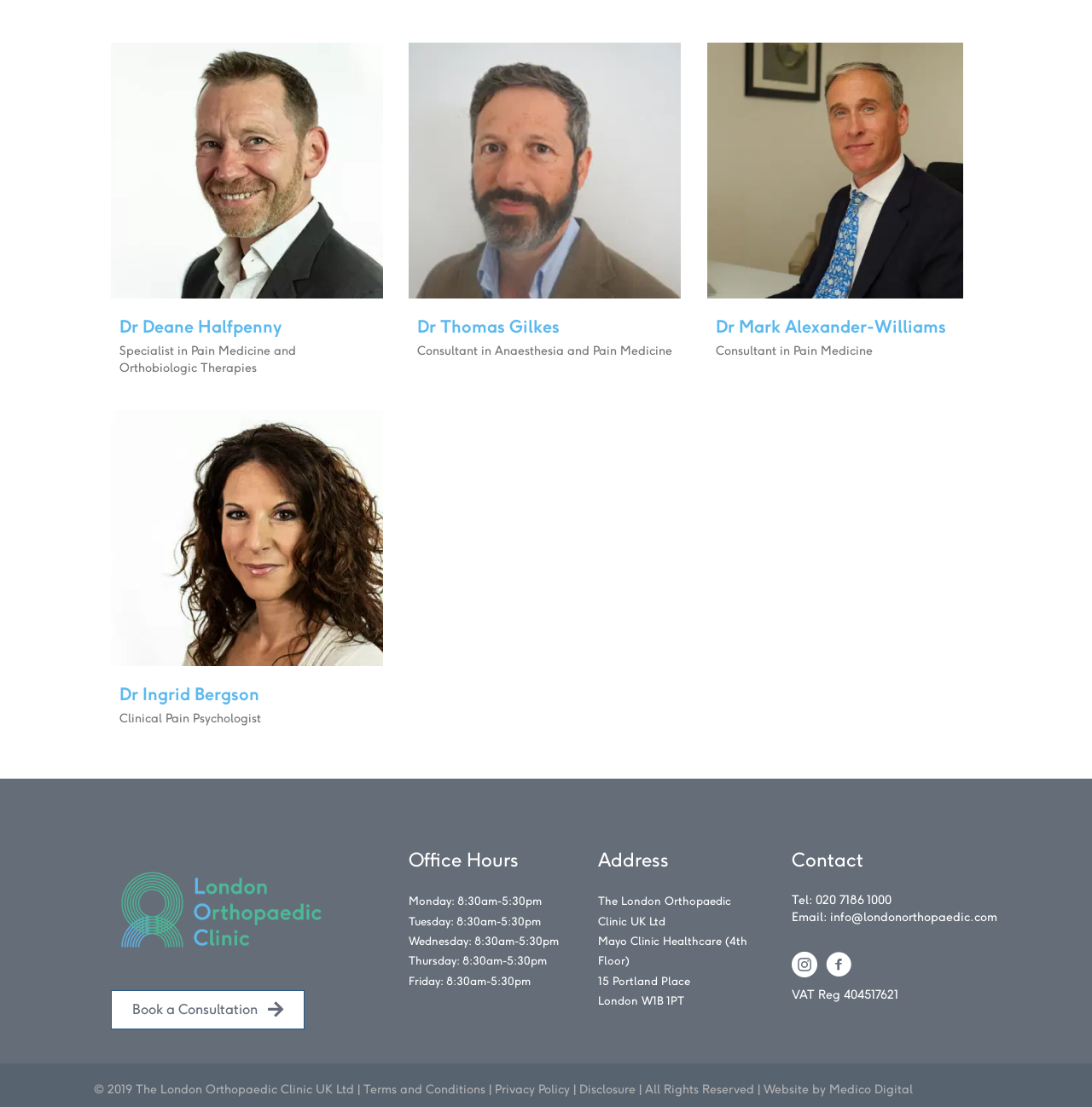Use a single word or phrase to answer this question: 
What is the address of the clinic?

15 Portland Place, London W1B 1PT